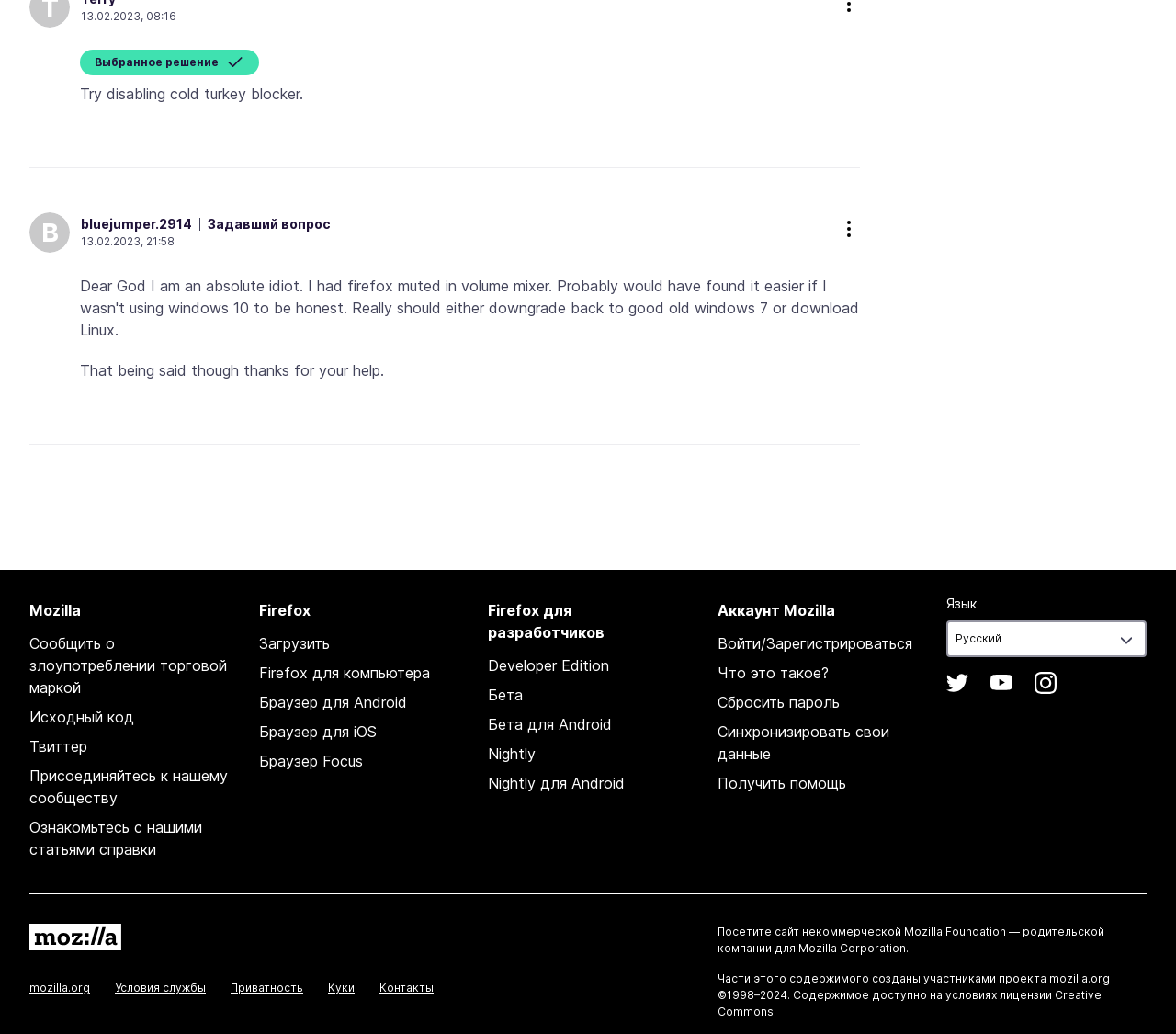Please answer the following query using a single word or phrase: 
What is the language of the webpage?

Russian